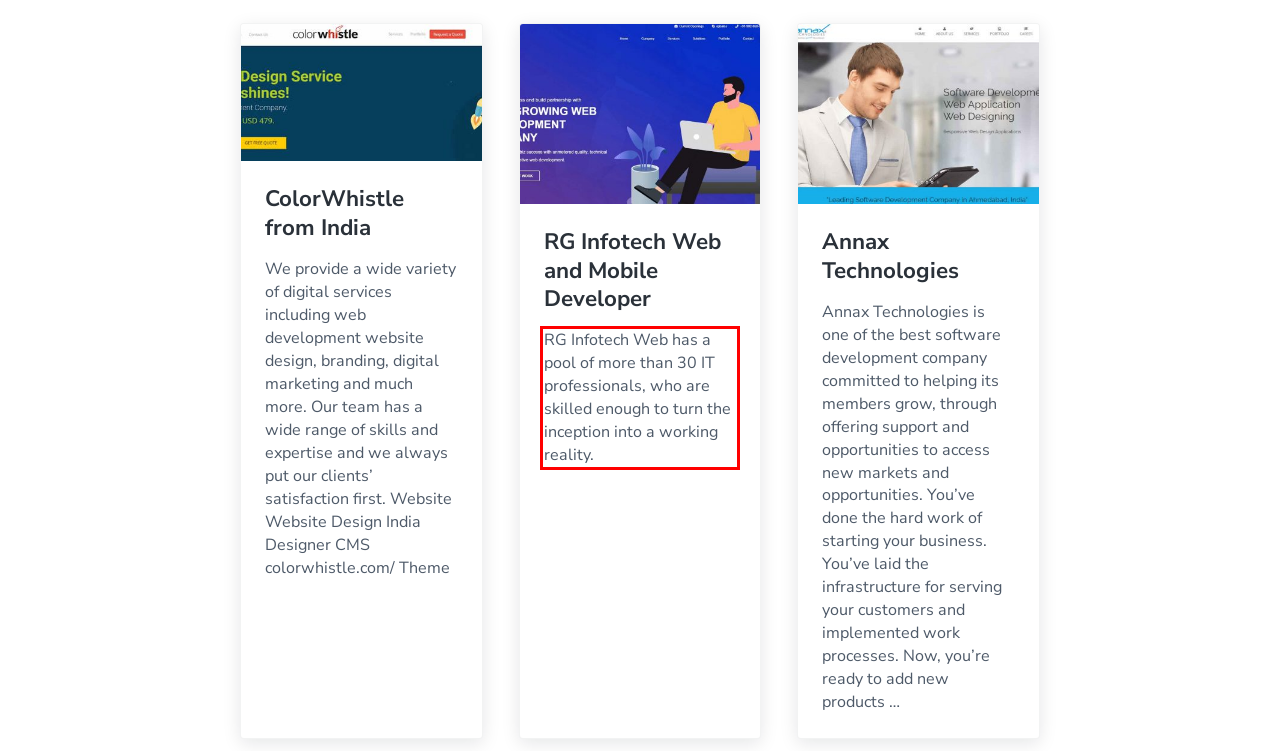You have a webpage screenshot with a red rectangle surrounding a UI element. Extract the text content from within this red bounding box.

RG Infotech Web has a pool of more than 30 IT professionals, who are skilled enough to turn the inception into a working reality.